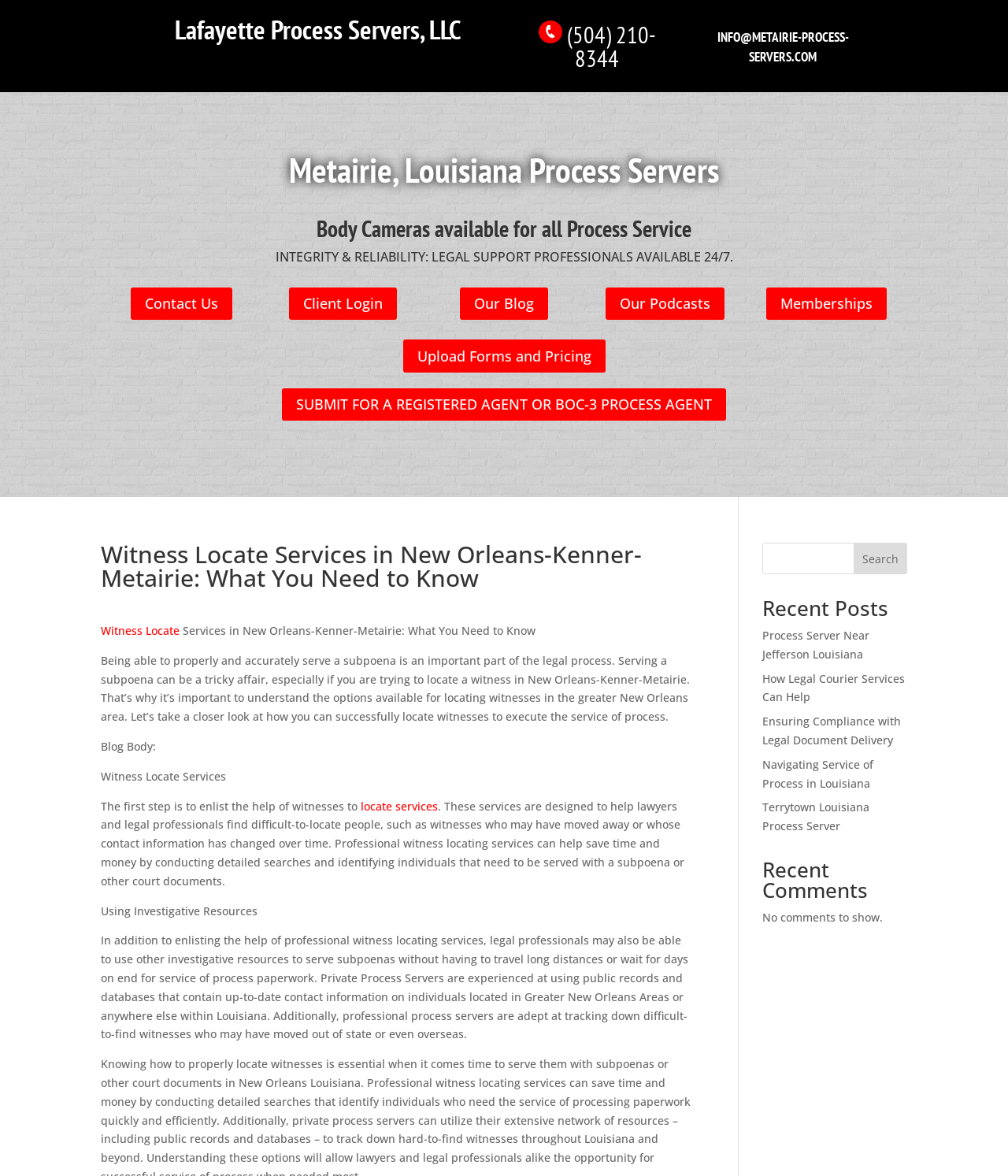Construct a thorough caption encompassing all aspects of the webpage.

This webpage is about Witness Locate Services in New Orleans-Kenner-Metairie, specifically discussing the importance of properly serving a subpoena in the legal process. At the top, there is a header section with links to Lafayette Process Servers, LLC, a phone number, and an email address. Below this, there are two headings: "Metairie, Louisiana Process Servers" and "Body Cameras available for all Process Service". 

On the left side, there are several links to different sections of the website, including "Contact Us", "Client Login", "Our Blog", "Our Podcasts", "Memberships", "Upload Forms and Pricing", and "SUBMIT FOR A REGISTERED AGENT OR BOC-3 PROCESS AGENT". 

The main content of the webpage is divided into sections. The first section has a heading "Witness Locate Services in New Orleans-Kenner-Metairie: What You Need to Know" and discusses the importance of understanding the options available for locating witnesses in the greater New Orleans area. This section is followed by a paragraph of text explaining the process of serving a subpoena and the challenges that come with it. 

The next section is about "Witness Locate Services" and explains how these services can help lawyers and legal professionals find difficult-to-locate people. This is followed by a section on "Using Investigative Resources" which discusses how private process servers can use public records and databases to track down difficult-to-find witnesses. 

On the right side, there is a search bar with a button. Below this, there are headings for "Recent Posts" and "Recent Comments". The "Recent Posts" section lists several links to blog posts, including "Process Server Near Jefferson Louisiana", "How Legal Courier Services Can Help", and others. The "Recent Comments" section indicates that there are no comments to show.